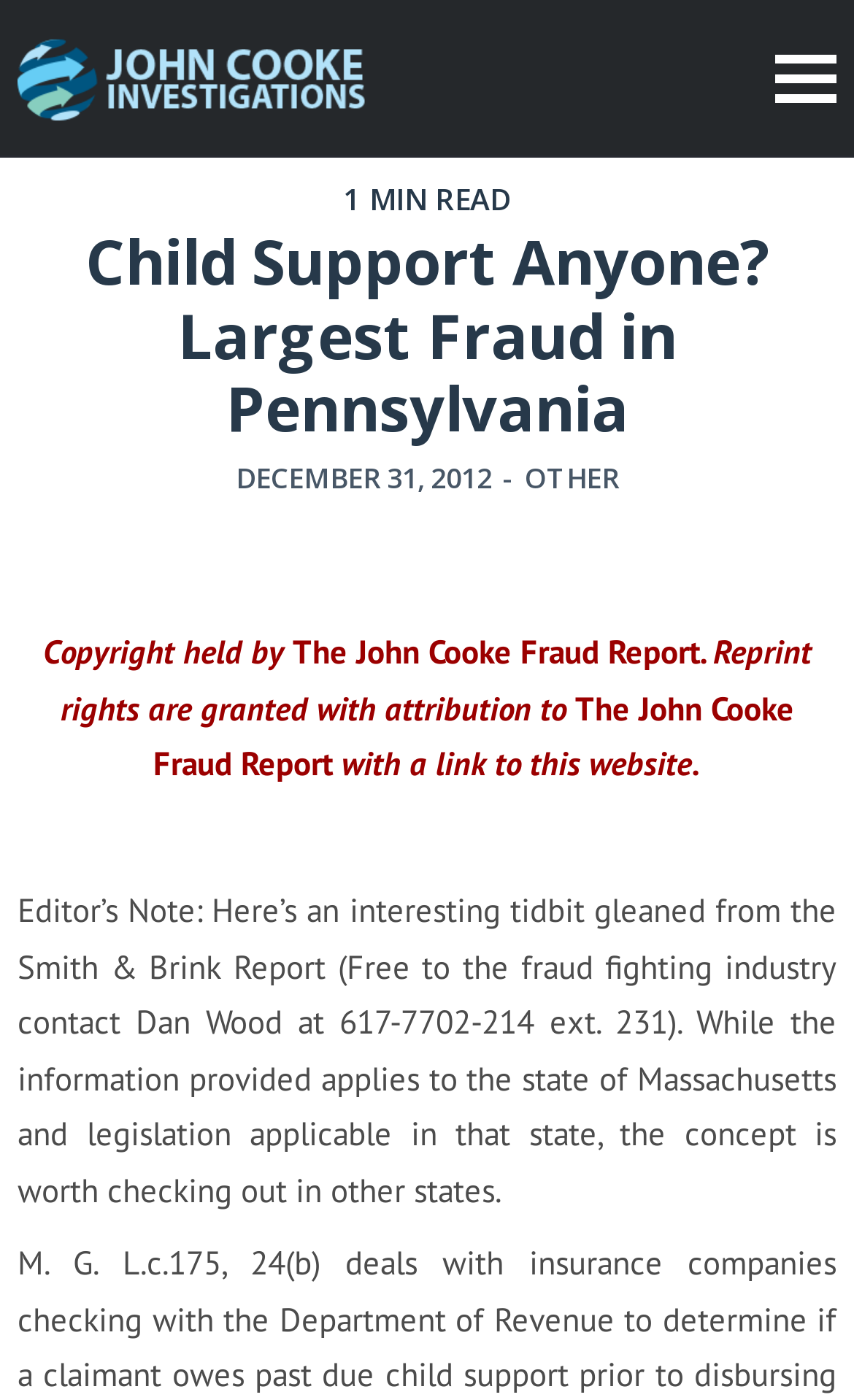Identify and provide the bounding box for the element described by: "Other".

[0.614, 0.327, 0.724, 0.355]